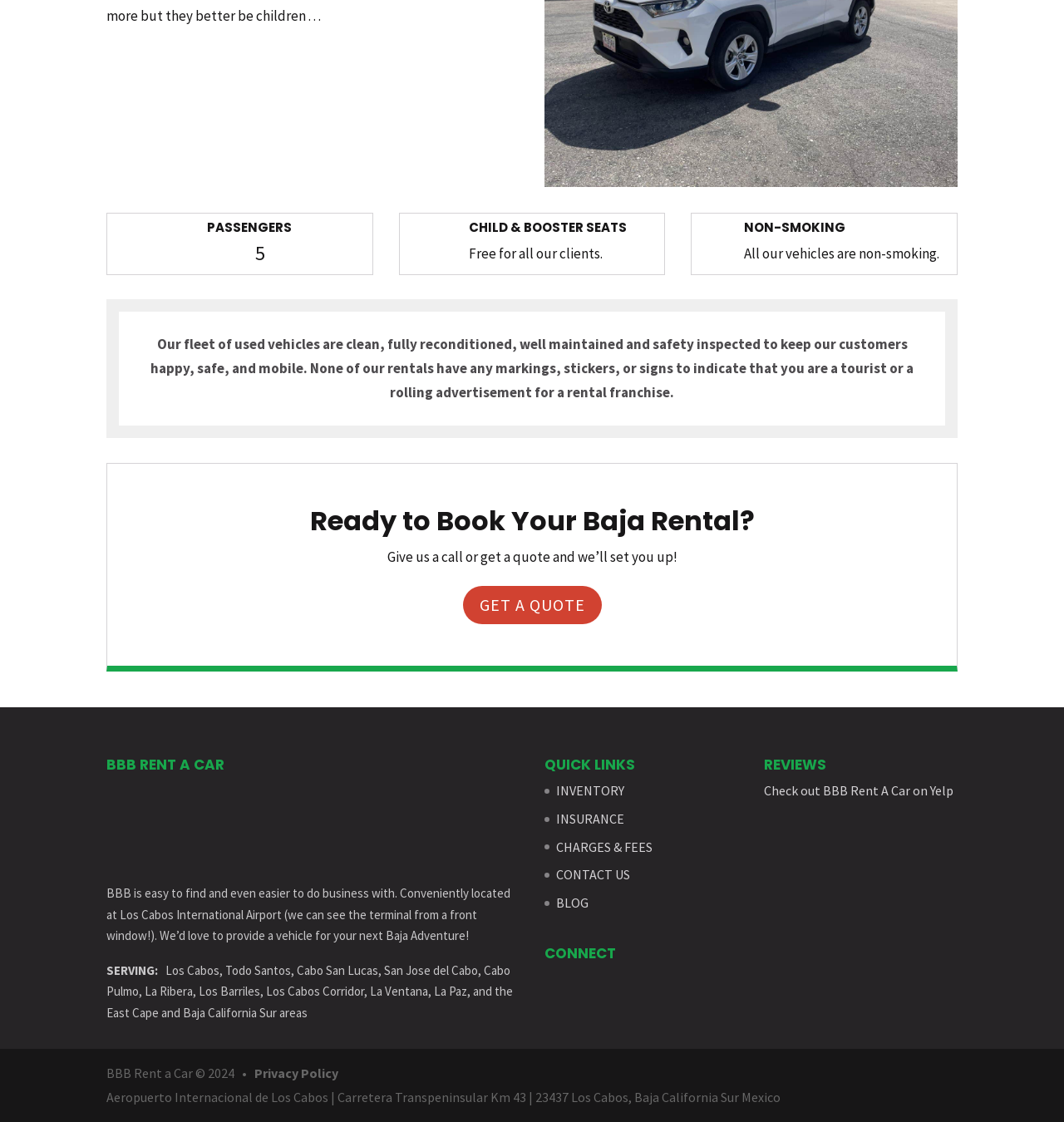Please locate the bounding box coordinates of the element that needs to be clicked to achieve the following instruction: "Contact us". The coordinates should be four float numbers between 0 and 1, i.e., [left, top, right, bottom].

[0.523, 0.772, 0.592, 0.787]